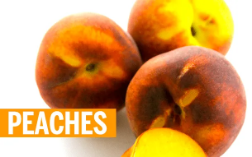What is the dominant color of the peaches?
Provide a detailed and well-explained answer to the question.

The caption describes the peaches as having a blend of rich orange and warm yellow hues, with subtle hints of reddish-brown, indicating that orange is the dominant color of the peaches.